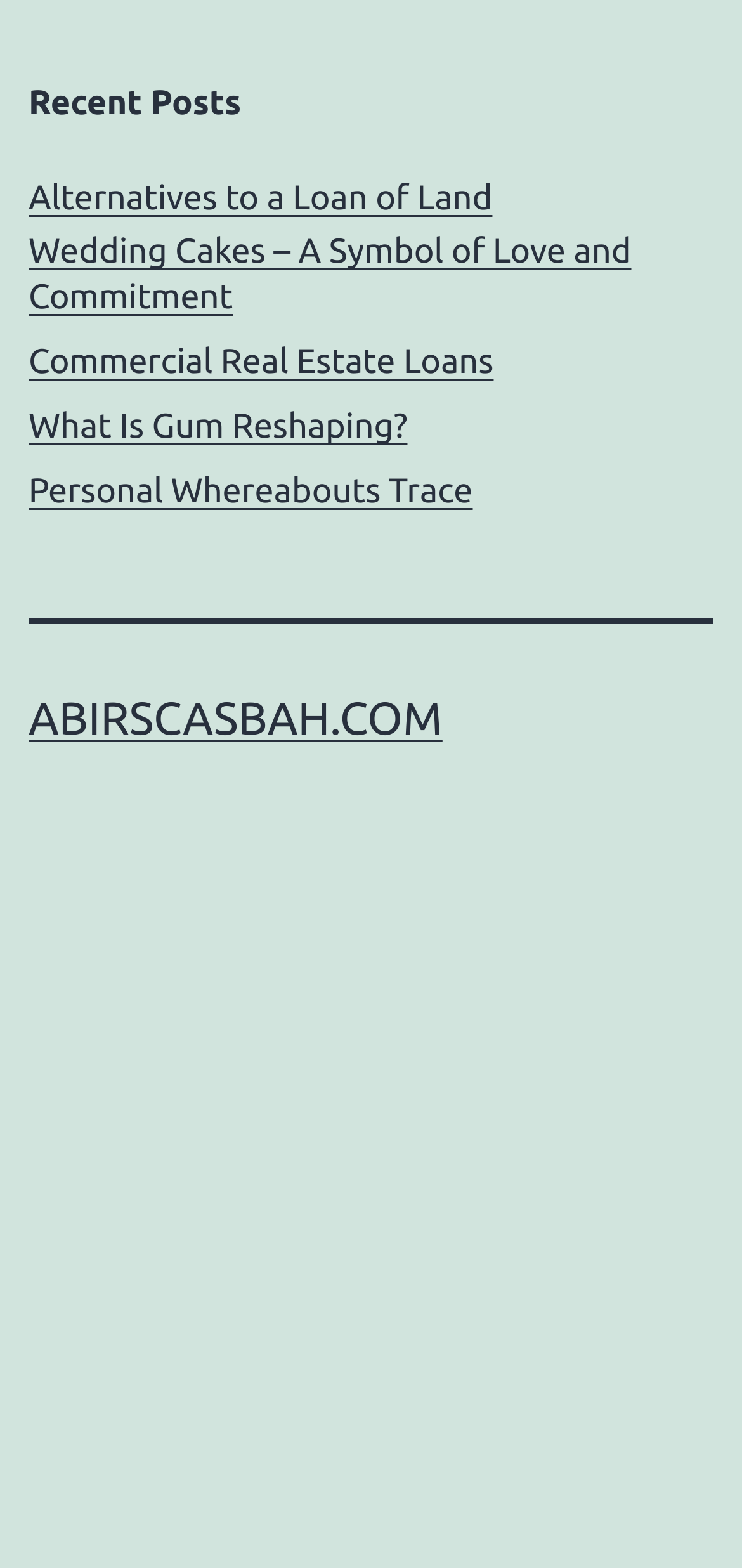What is the title of the second section?
Give a single word or phrase as your answer by examining the image.

Recent Posts